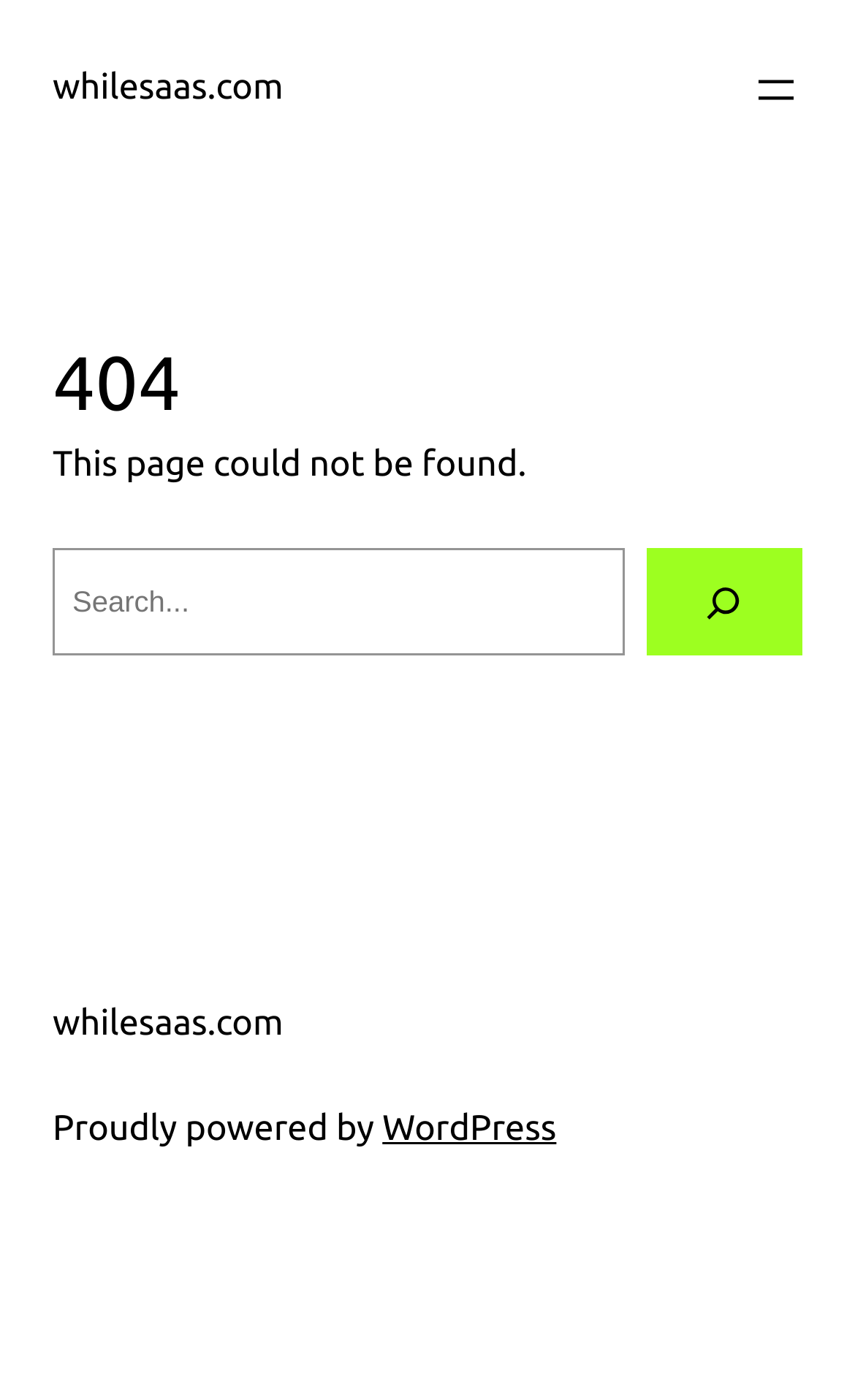Elaborate on the information and visuals displayed on the webpage.

The webpage is a 404 error page with a title "Page not found – whilesaas.com". At the top left, there is a link to "whilesaas.com". Next to it, on the top right, is a button to "Open menu". 

Below the top section, the main content area begins. It is divided into two sections. The top section contains a large heading "404" and a paragraph of text "This page could not be found." 

Below the heading and paragraph, there is a search bar. The search bar has a label "Search" on the left, a text input field in the middle, and a search button on the right with a small magnifying glass icon. 

At the bottom of the page, there is a footer section. It contains a link to "whilesaas.com" on the left, followed by a text "Proudly powered by" and a link to "WordPress" on the right.